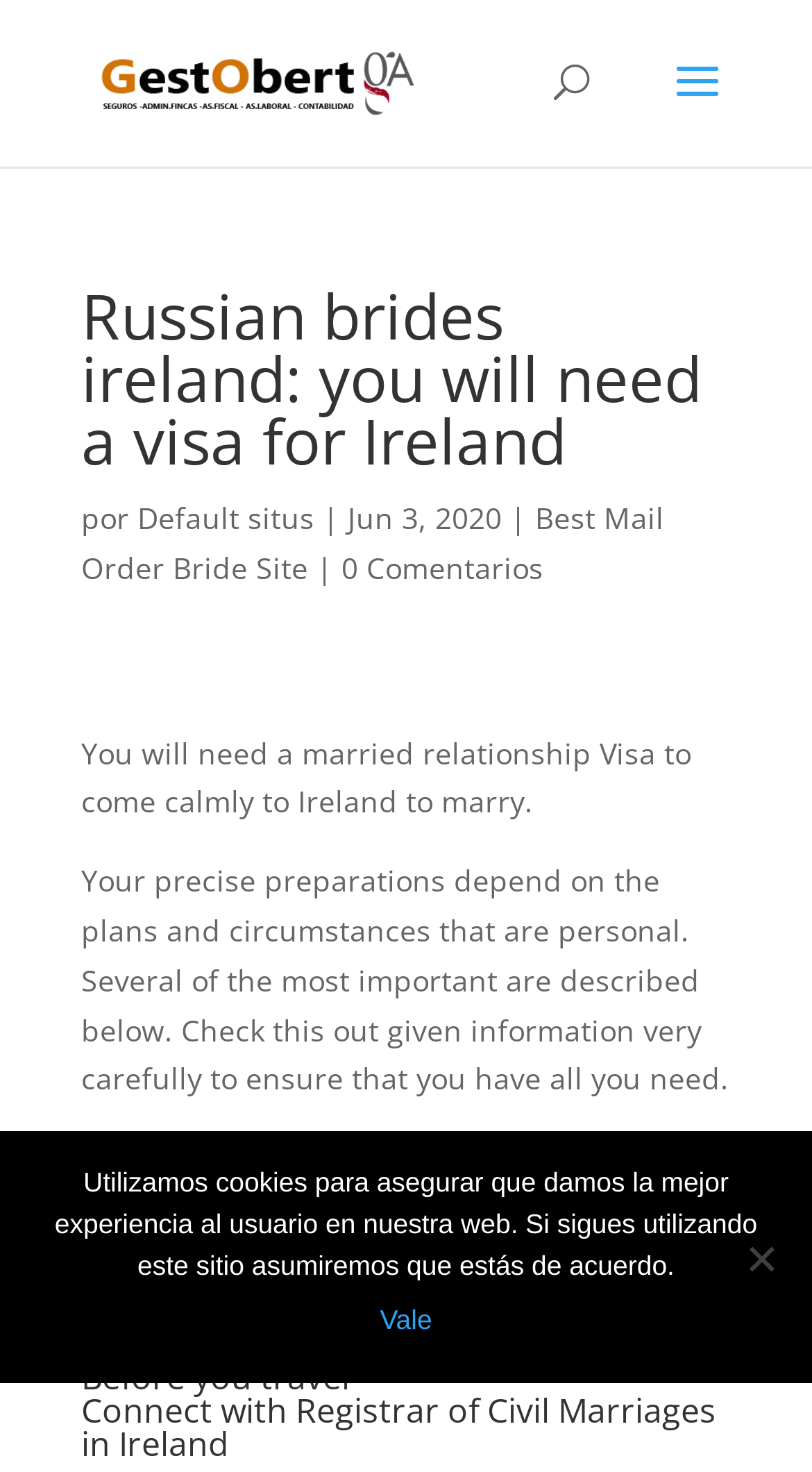Summarize the webpage in an elaborate manner.

The webpage is about Russian brides in Ireland and the visa requirements for getting married in the country. At the top, there is a logo of "Gestobert" accompanied by a link to the same. Below the logo, there is a search bar that spans almost half of the page width. 

The main content of the page is divided into sections, with headings and paragraphs of text. The first section has a heading that reads "Russian brides ireland: you will need a visa for Ireland" and is followed by a brief description and a link to "Default situs". There is also a date "Jun 3, 2020" and a link to "Best Mail Order Bride Site" on the same line. 

Below this section, there is a paragraph of text that explains the need for a married relationship visa to come to Ireland to get married. The text is followed by another paragraph that provides more information on the preparations required, emphasizing the importance of checking the provided information carefully.

The next section is headed "Before you travel" and is followed by another section headed "Connect with Registrar of Civil Marriages in Ireland". 

At the bottom of the page, there is a cookie notice dialog that is not modal, which means it does not block the rest of the page. The dialog informs users that the website uses cookies to ensure the best user experience and provides a link to agree to the terms. There is also a "No" button next to the "Vale" (which means "Agree" in Spanish) link.